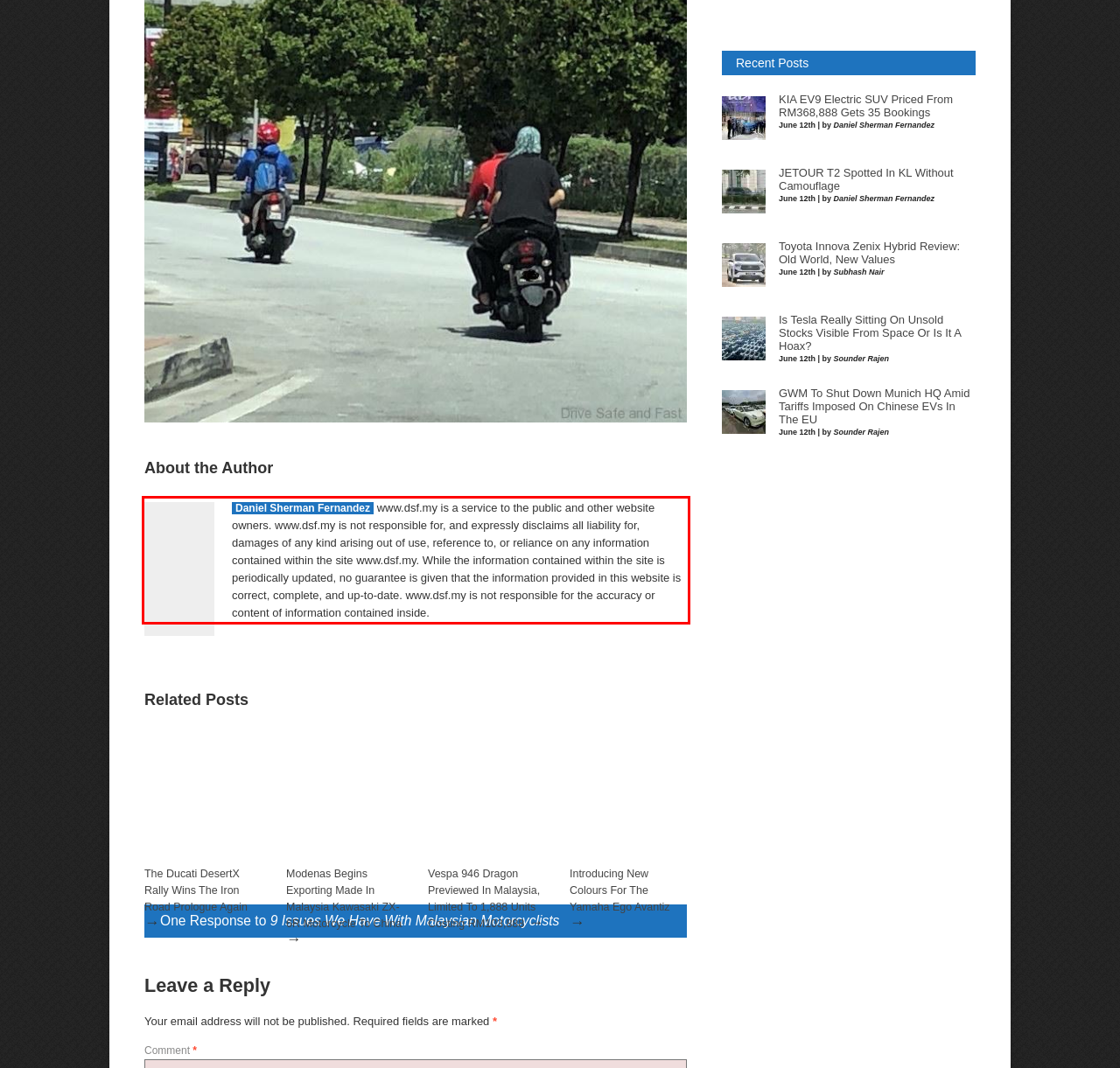Please perform OCR on the text content within the red bounding box that is highlighted in the provided webpage screenshot.

Daniel Sherman Fernandez www.dsf.my is a service to the public and other website owners. www.dsf.my is not responsible for, and expressly disclaims all liability for, damages of any kind arising out of use, reference to, or reliance on any information contained within the site www.dsf.my. While the information contained within the site is periodically updated, no guarantee is given that the information provided in this website is correct, complete, and up-to-date. www.dsf.my is not responsible for the accuracy or content of information contained inside.